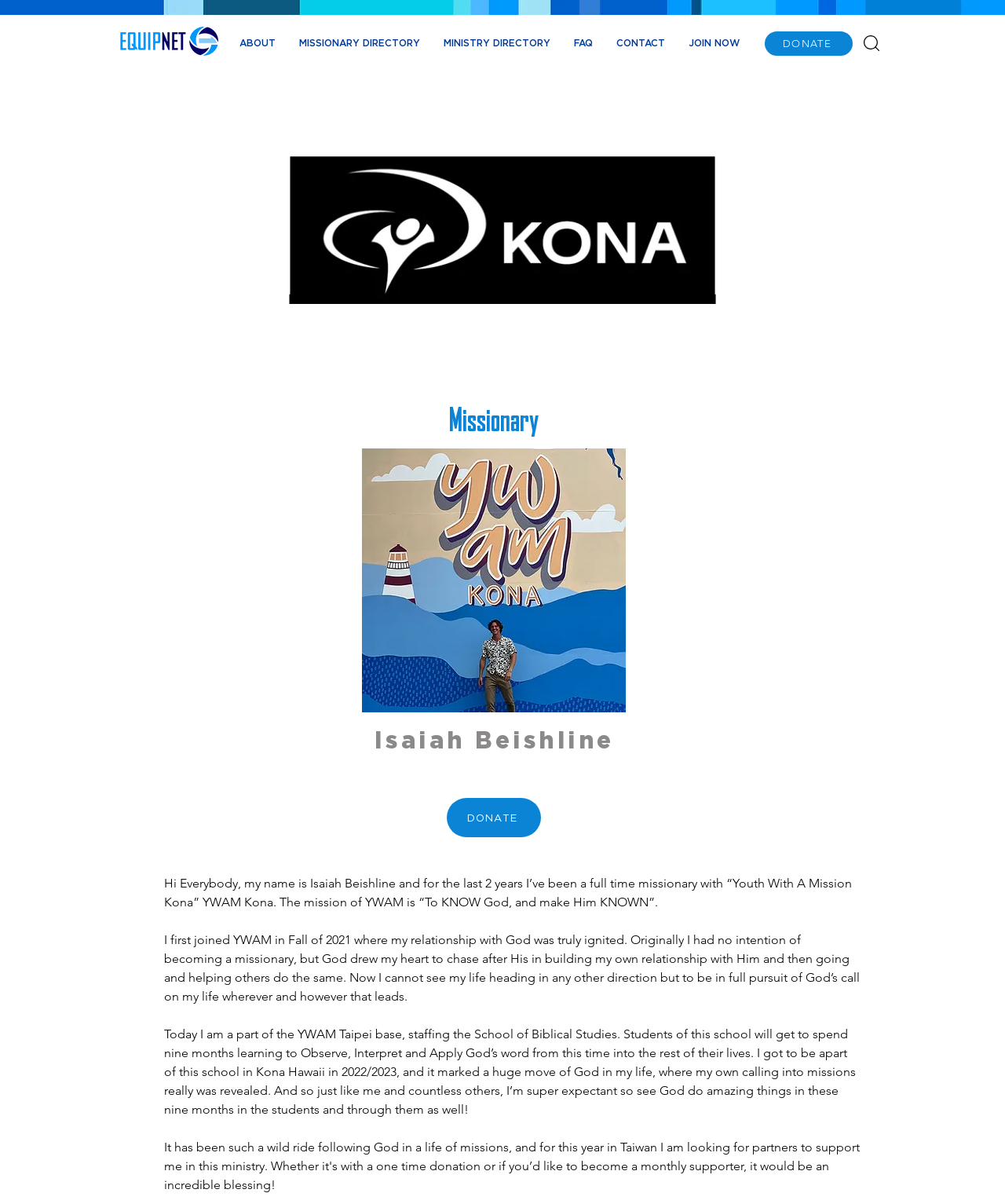Locate the bounding box of the UI element defined by this description: "DONATE". The coordinates should be given as four float numbers between 0 and 1, formatted as [left, top, right, bottom].

[0.761, 0.026, 0.848, 0.046]